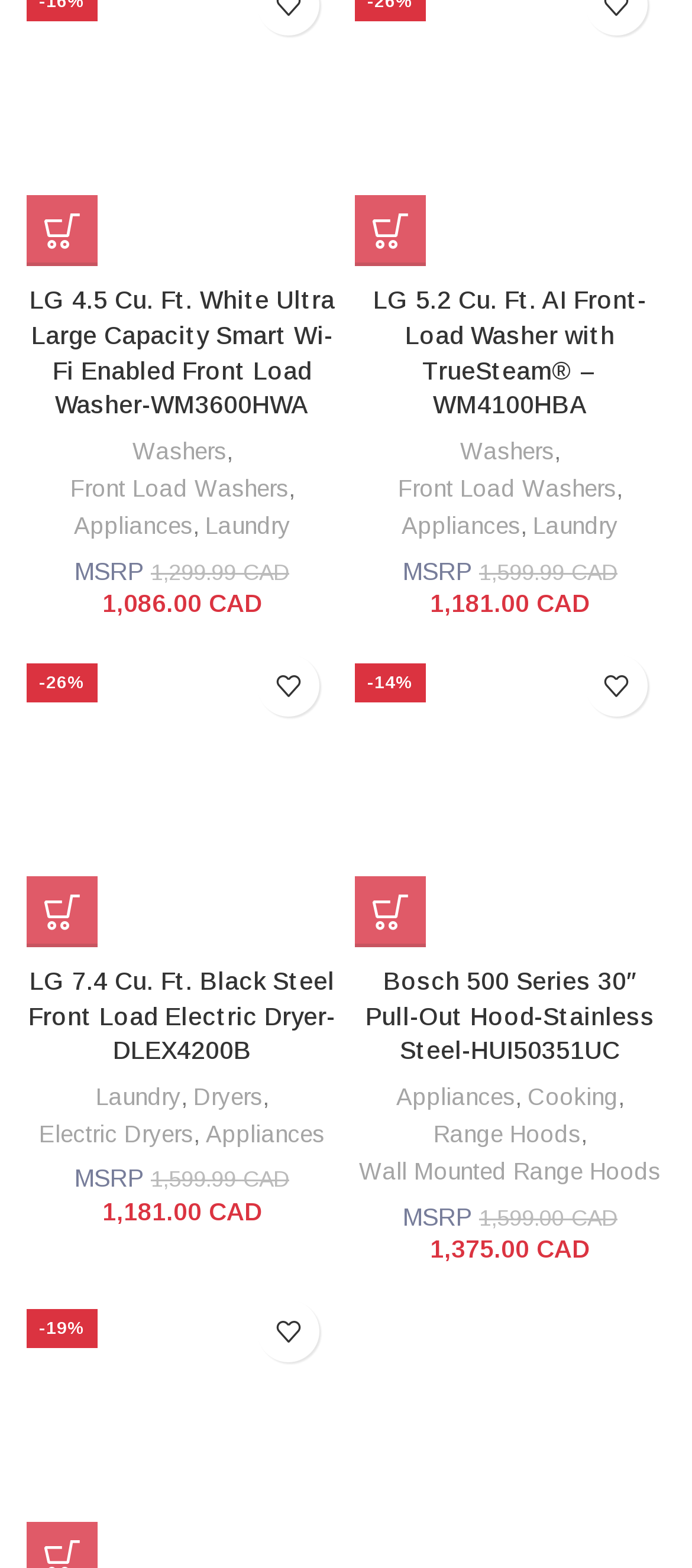Pinpoint the bounding box coordinates of the element to be clicked to execute the instruction: "Add LG 7.4 Cu. Ft. Black Steel Front Load Electric Dryer-DLEX4200B to cart".

[0.041, 0.617, 0.485, 0.679]